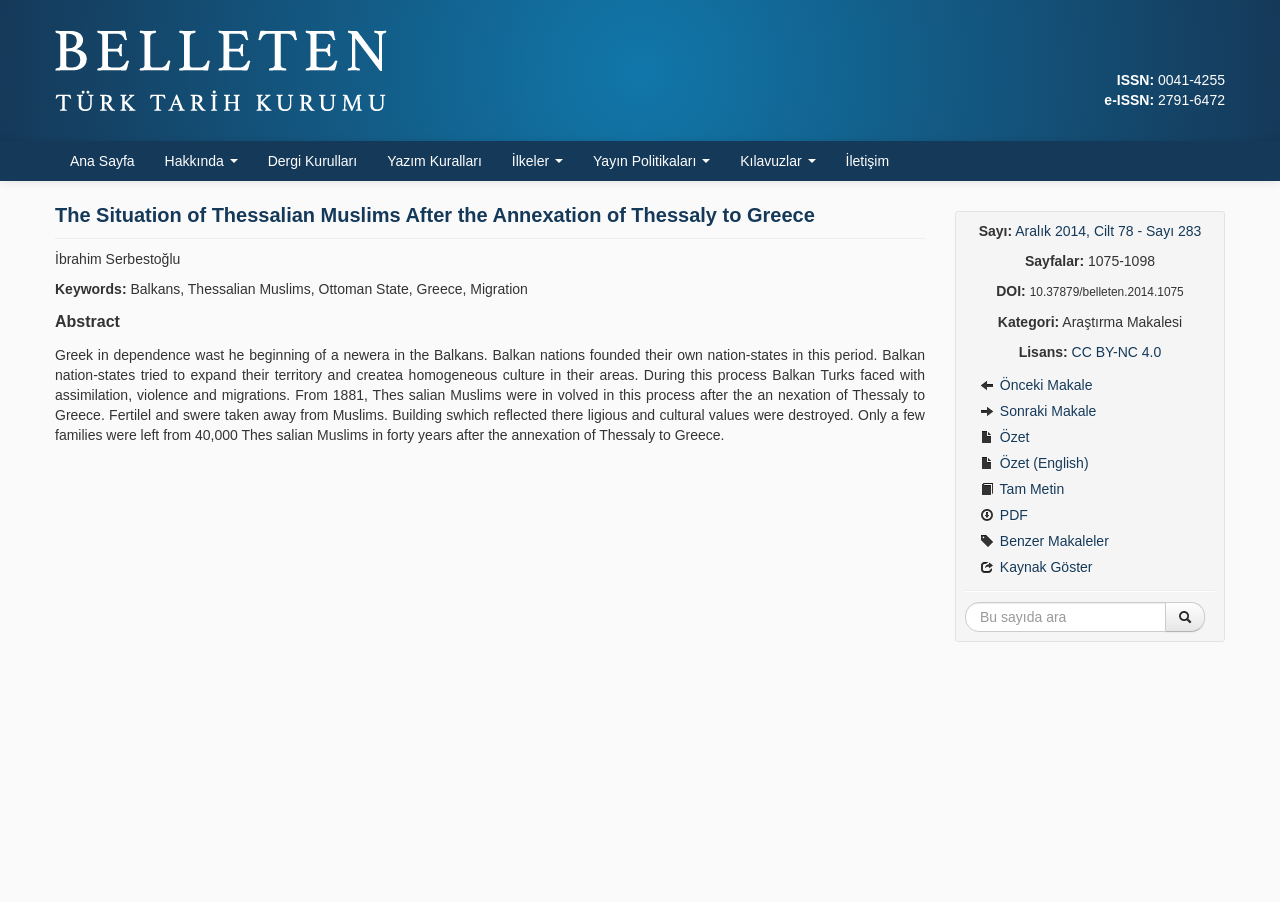What is the license of the article?
Using the information from the image, give a concise answer in one word or a short phrase.

CC BY-NC 4.0